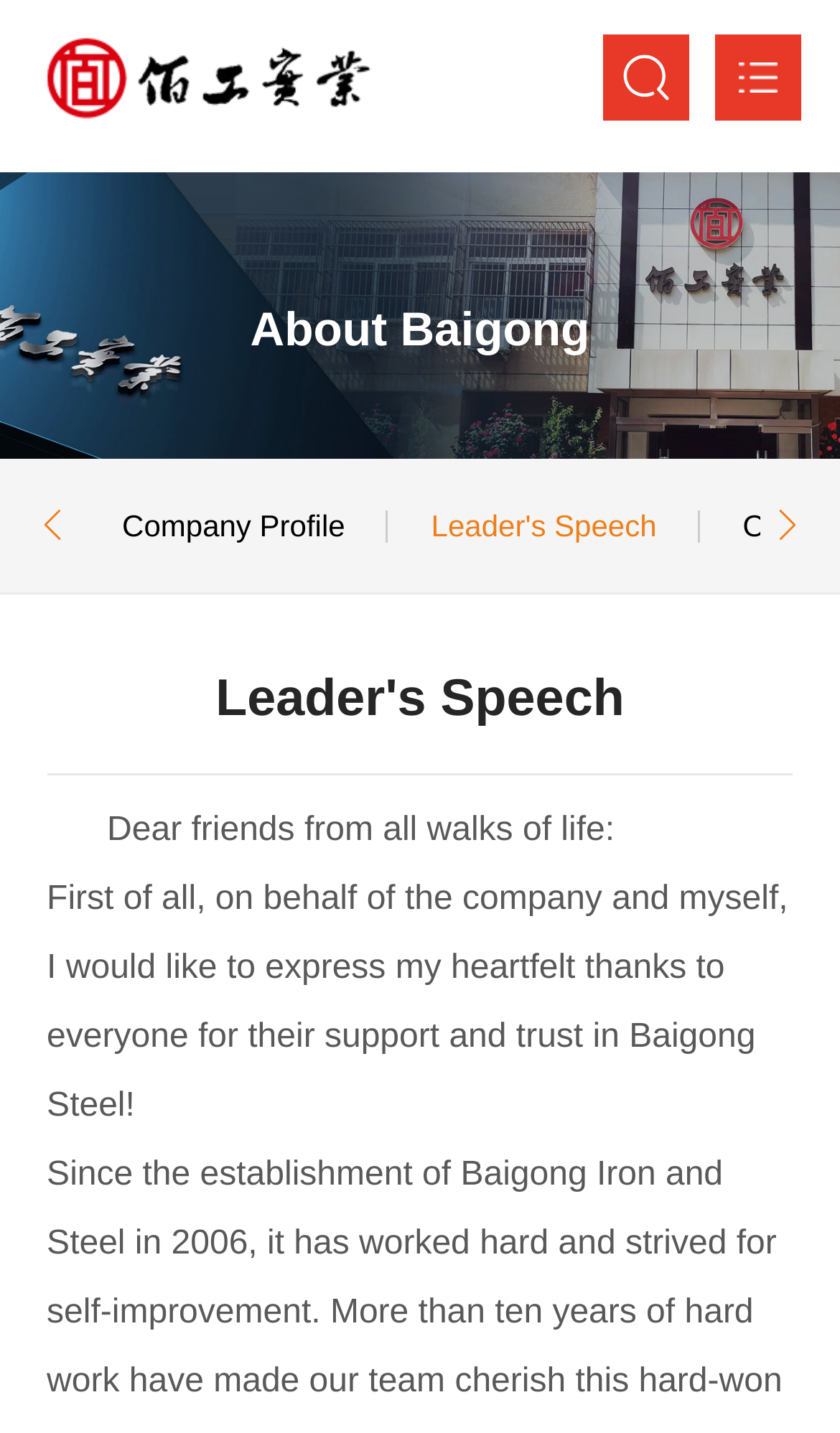Locate the bounding box coordinates of the element that should be clicked to execute the following instruction: "Go to the News page".

[0.05, 0.458, 0.95, 0.528]